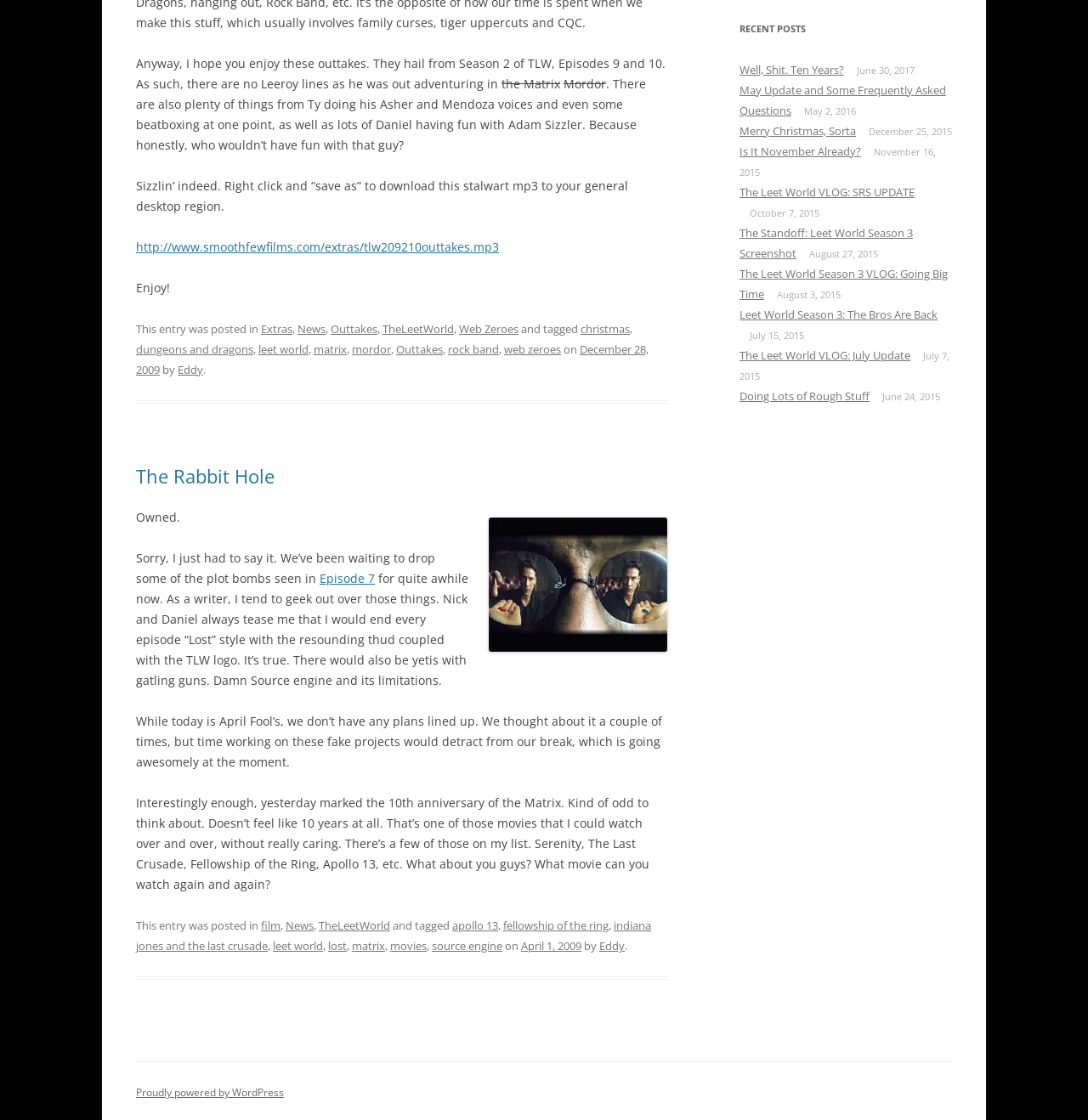Provide the bounding box coordinates of the HTML element this sentence describes: "fellowship of the ring". The bounding box coordinates consist of four float numbers between 0 and 1, i.e., [left, top, right, bottom].

[0.462, 0.82, 0.559, 0.833]